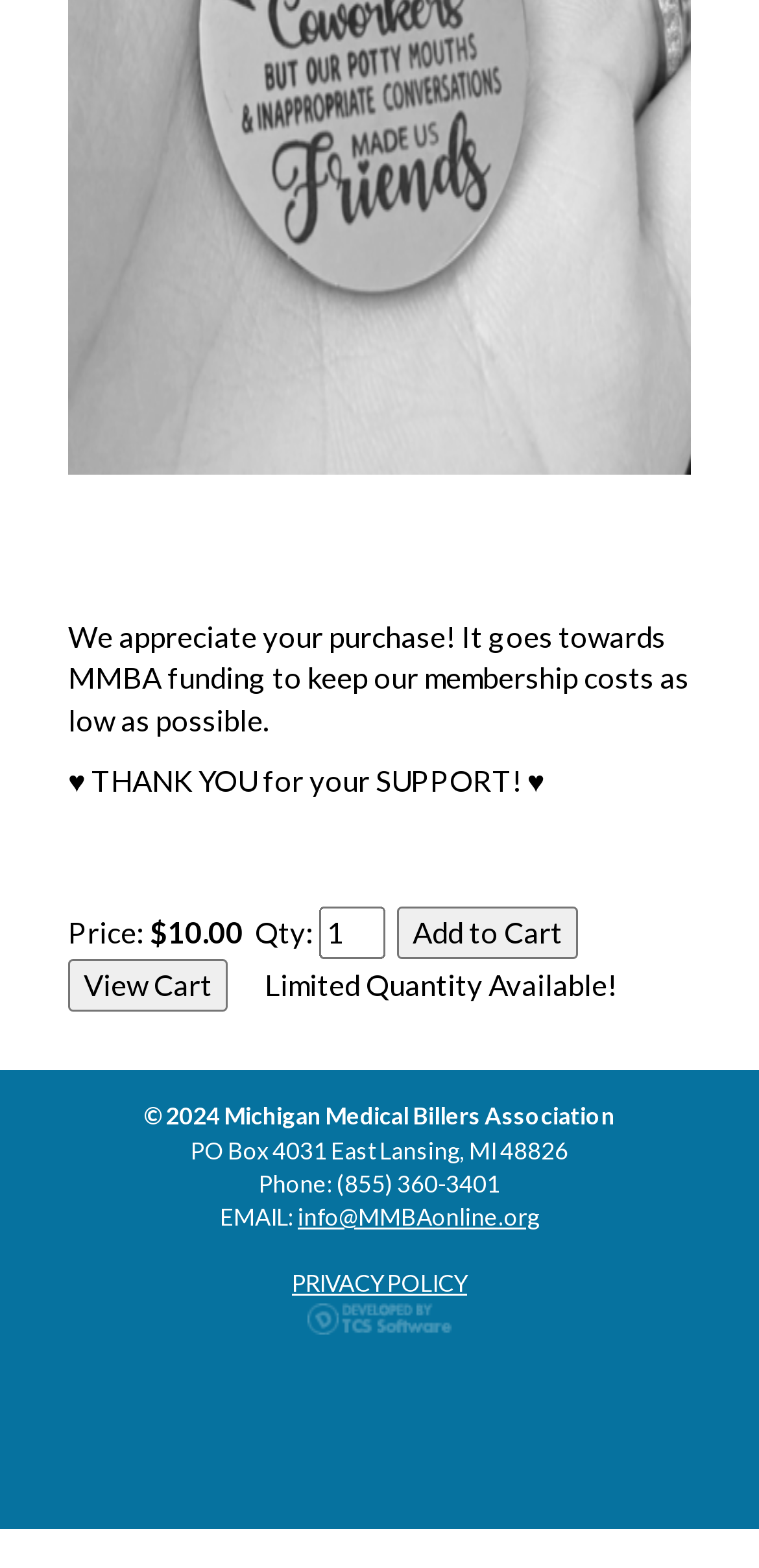Determine the bounding box for the described UI element: "PRIVACY POLICY".

[0.385, 0.809, 0.615, 0.828]